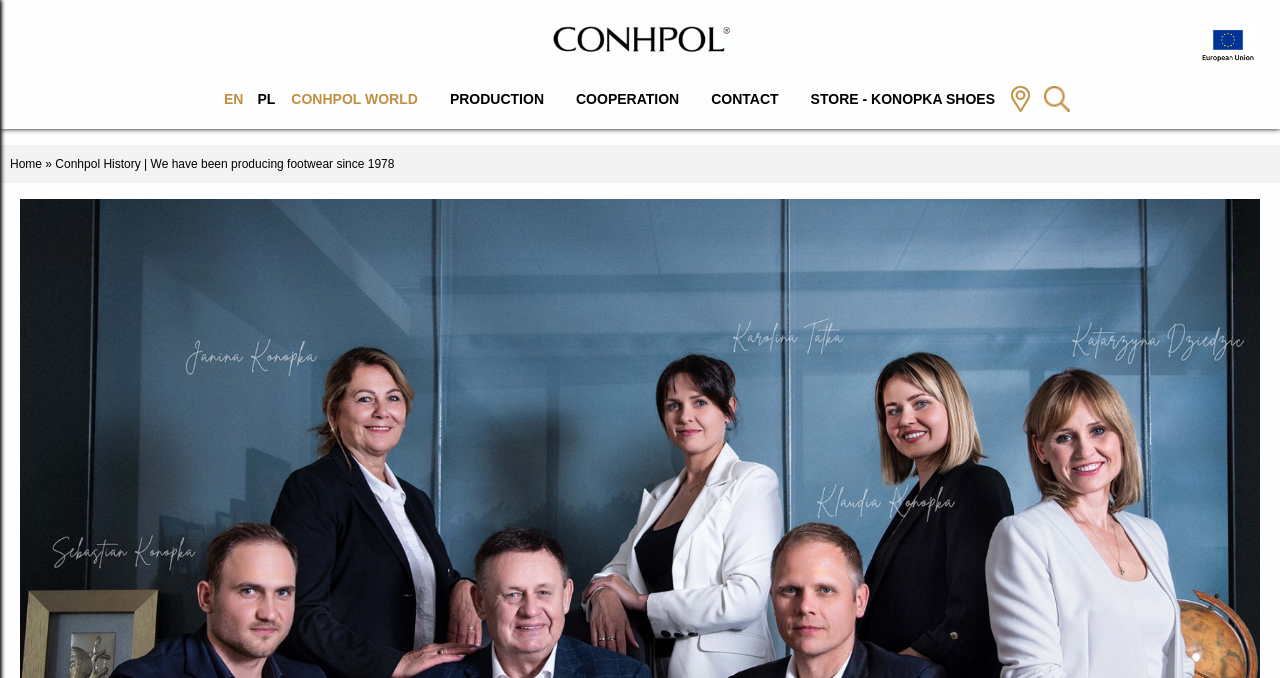What is the purpose of the textbox in the top right corner?
Please provide a comprehensive answer based on the information in the image.

I found a textbox in the top right corner with a search icon next to it, indicating that the purpose of the textbox is to allow users to search for something on the website.